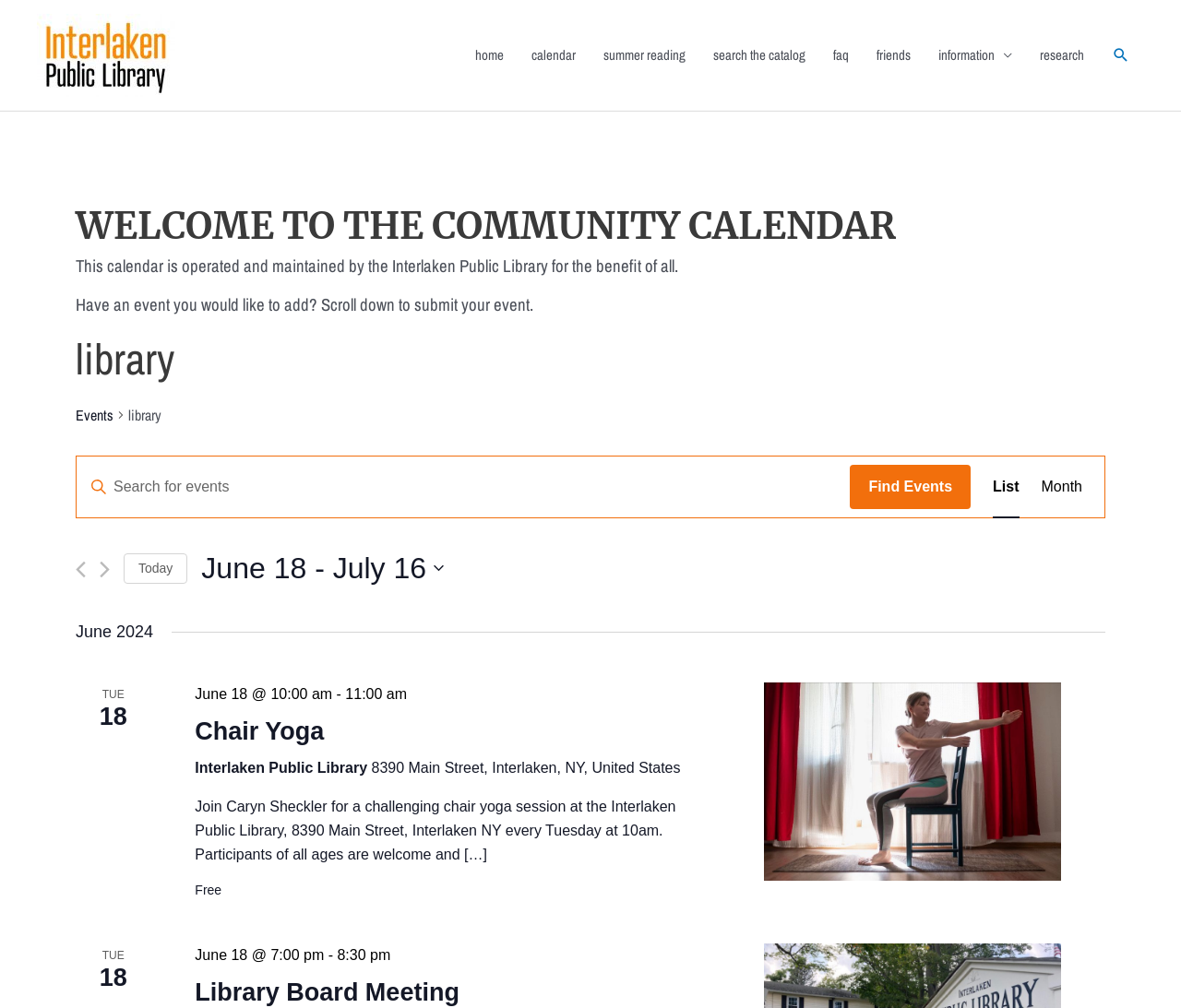Given the description: "Month", determine the bounding box coordinates of the UI element. The coordinates should be formatted as four float numbers between 0 and 1, [left, top, right, bottom].

[0.882, 0.453, 0.916, 0.513]